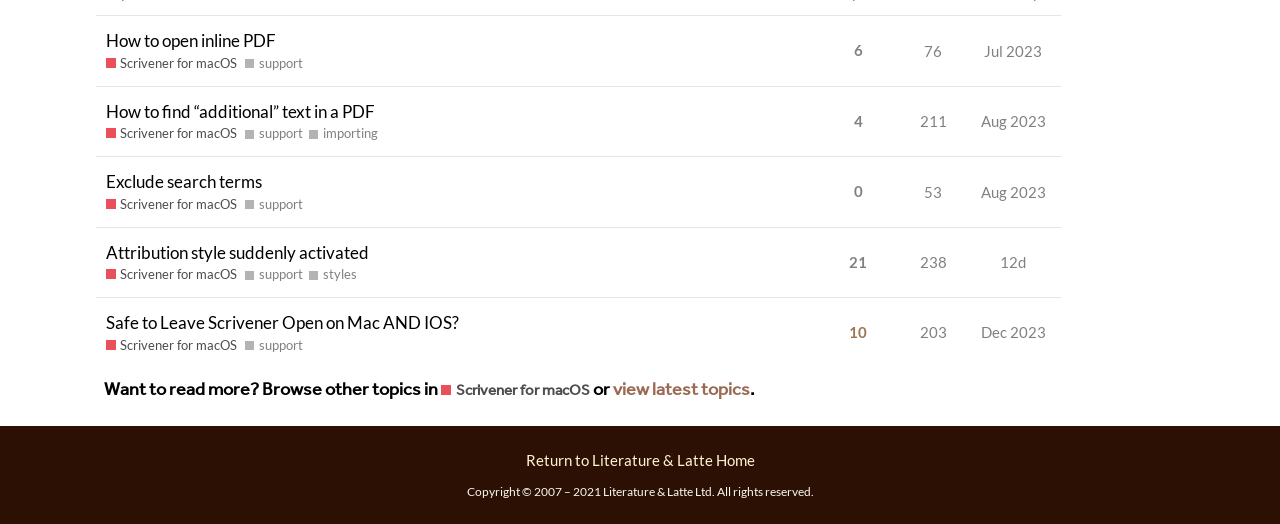Please mark the bounding box coordinates of the area that should be clicked to carry out the instruction: "Ask for help or report bugs for Scrivener for macOS".

[0.083, 0.103, 0.185, 0.141]